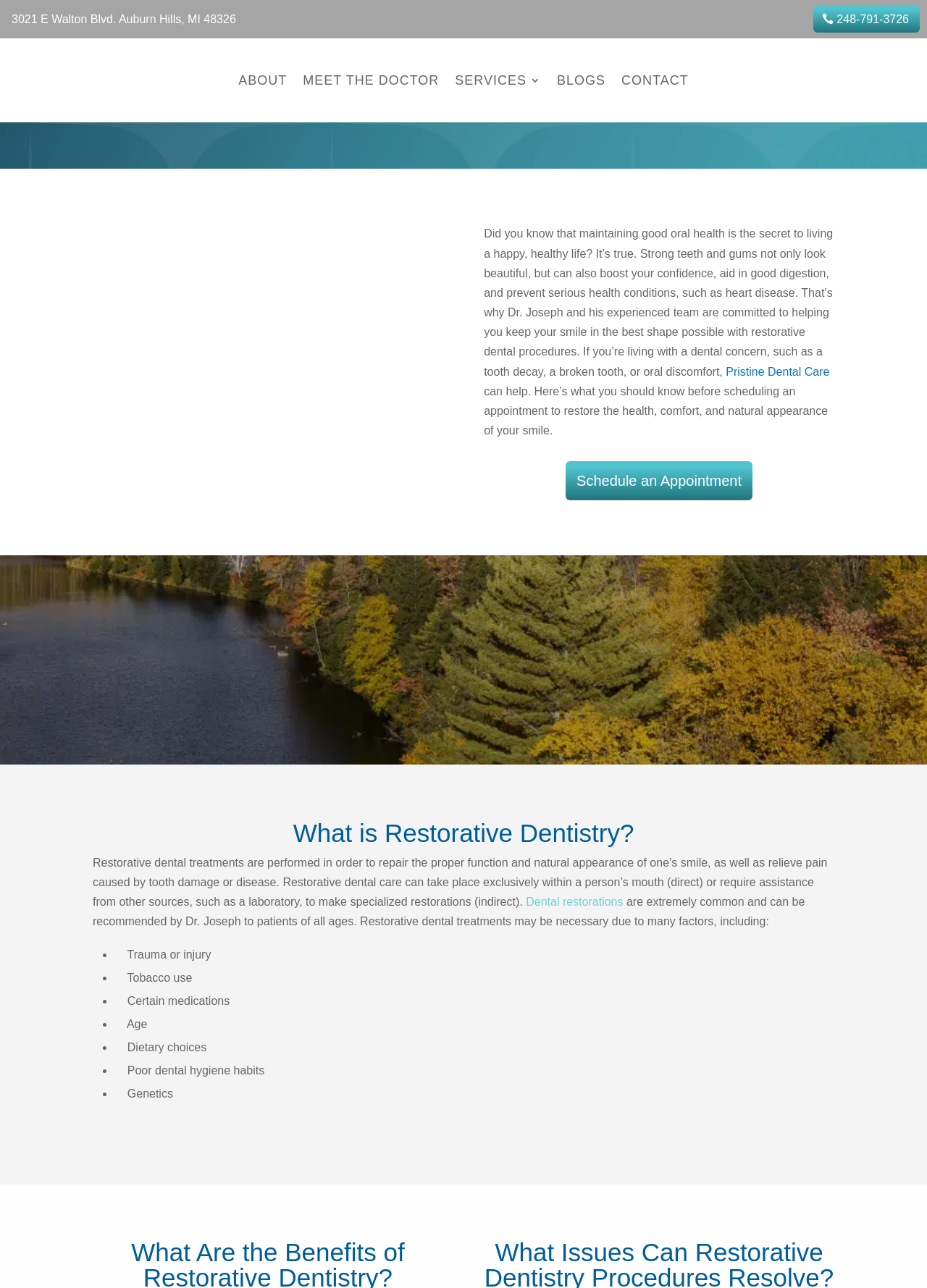Kindly determine the bounding box coordinates for the area that needs to be clicked to execute this instruction: "Call the office at 248-791-3726".

[0.878, 0.004, 0.992, 0.025]